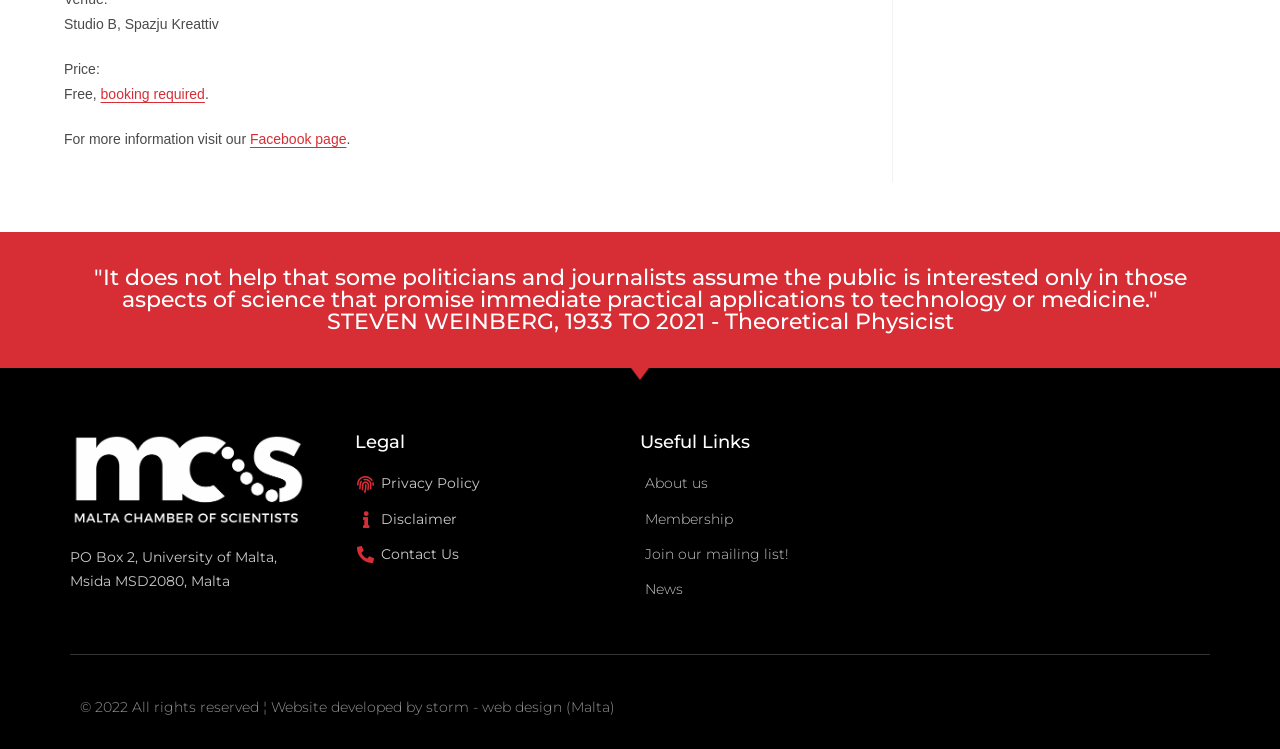Respond with a single word or phrase to the following question: What is the price of the event?

Free